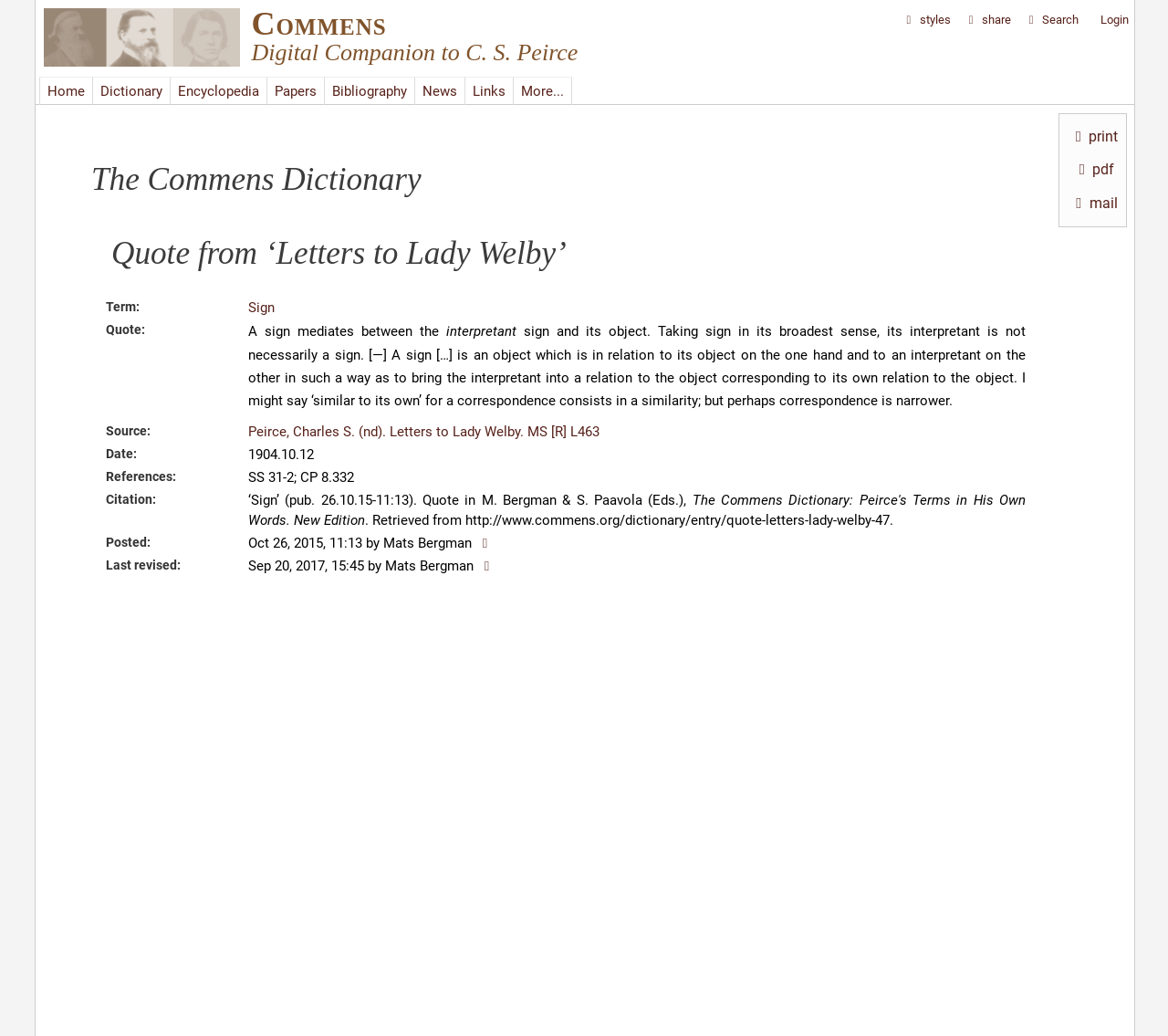Could you determine the bounding box coordinates of the clickable element to complete the instruction: "View the dictionary"? Provide the coordinates as four float numbers between 0 and 1, i.e., [left, top, right, bottom].

[0.079, 0.074, 0.146, 0.101]